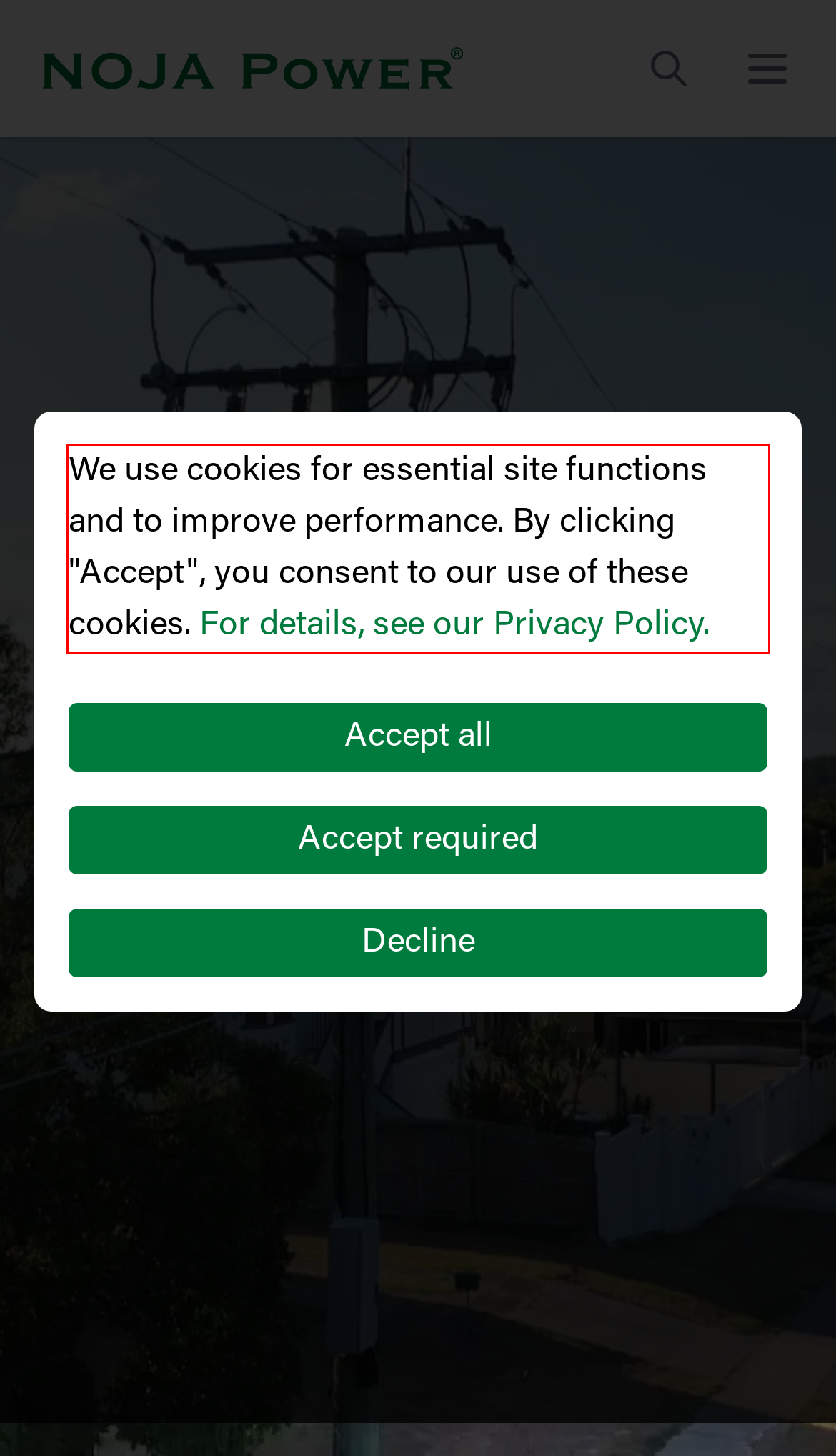Look at the webpage screenshot and recognize the text inside the red bounding box.

We use cookies for essential site functions and to improve performance. By clicking "Accept", you consent to our use of these cookies. For details, see our Privacy Policy.